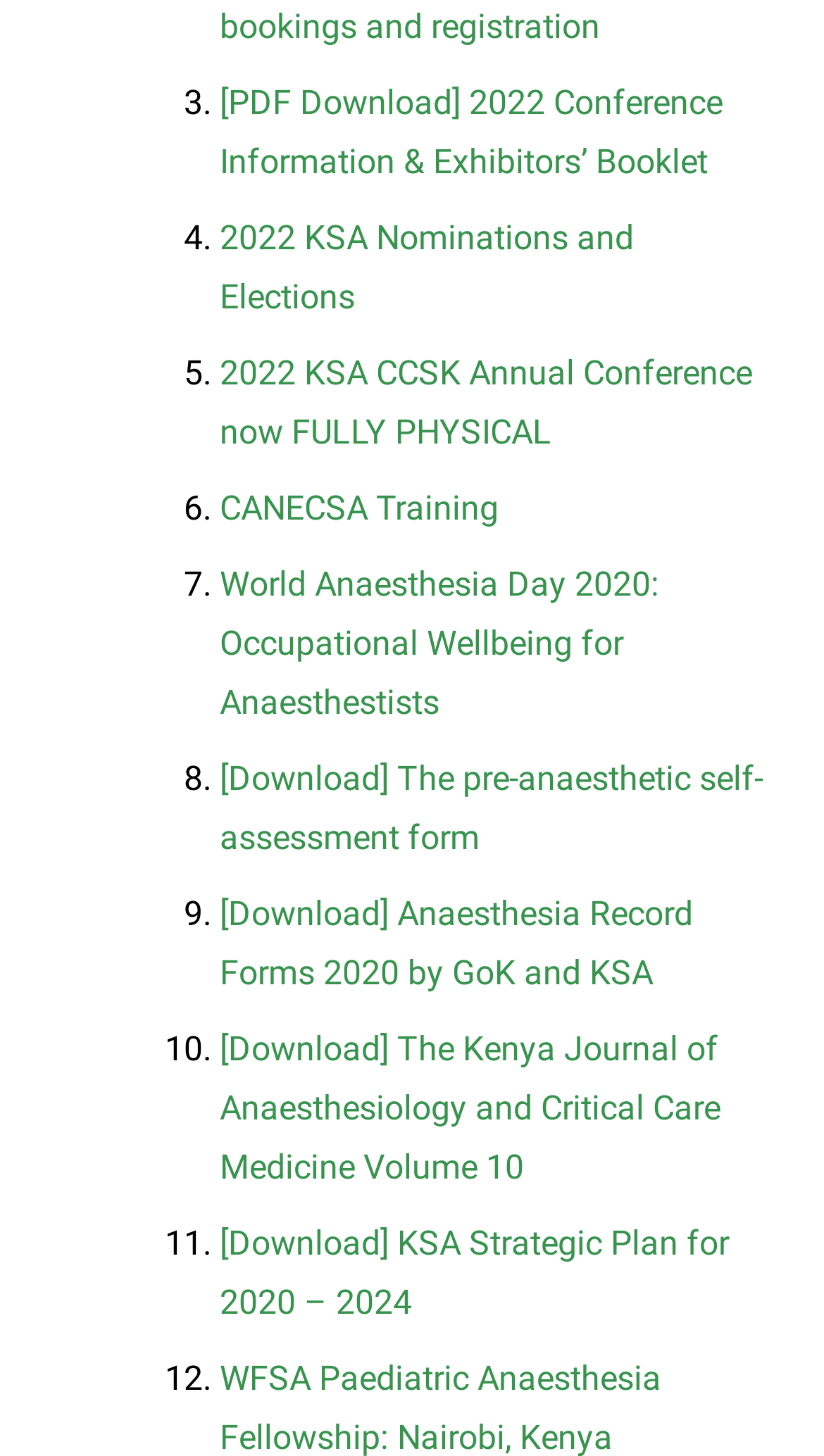Please provide a detailed answer to the question below by examining the image:
What is the last downloadable resource?

The last downloadable resource is the 'KSA Strategic Plan for 2020 – 2024', indicated by the link '[Download] KSA Strategic Plan for 2020 – 2024' with a bounding box of [0.267, 0.84, 0.885, 0.908].